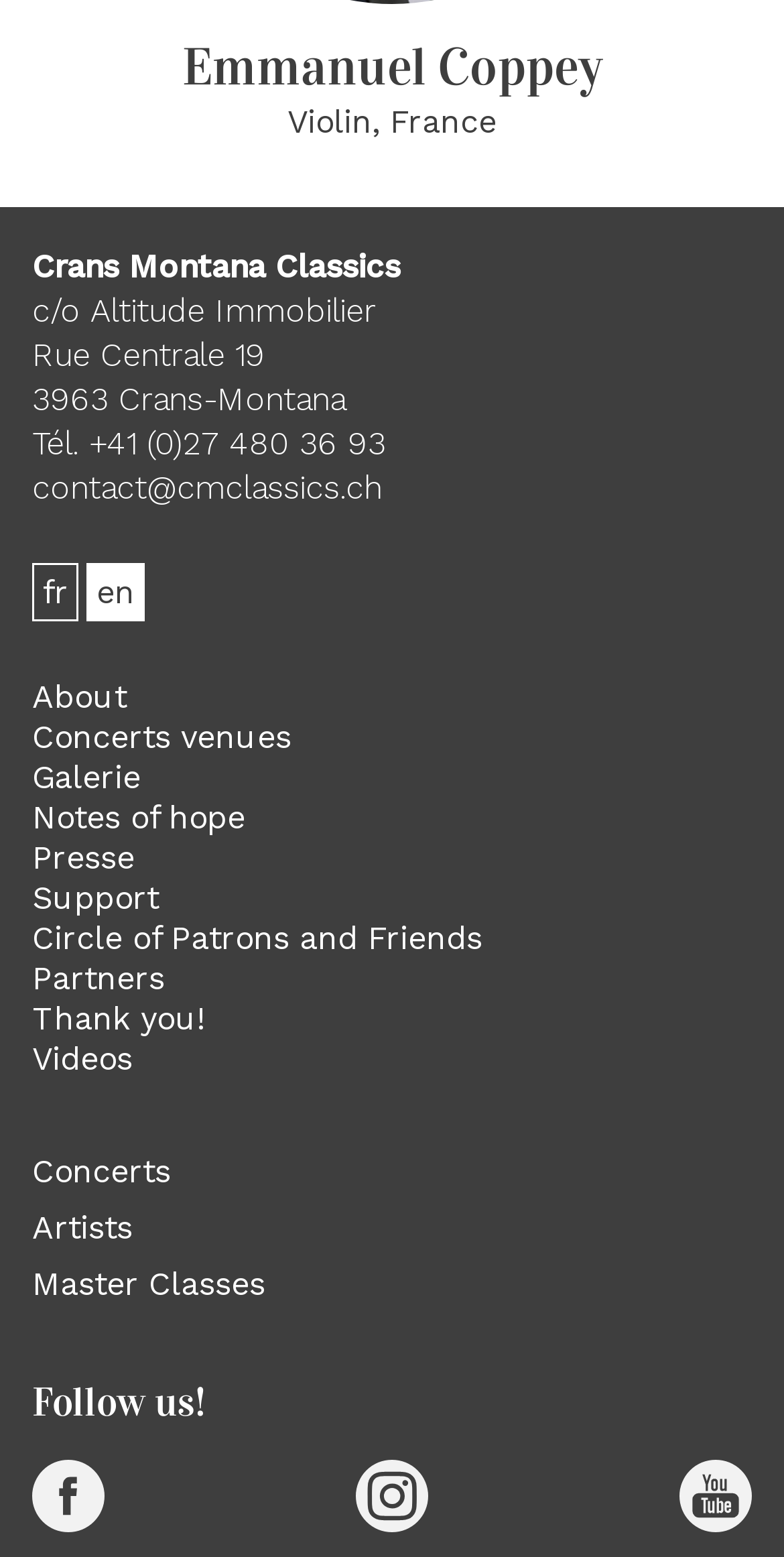What is the name of the person mentioned on the webpage?
Refer to the image and provide a one-word or short phrase answer.

Emmanuel Coppey